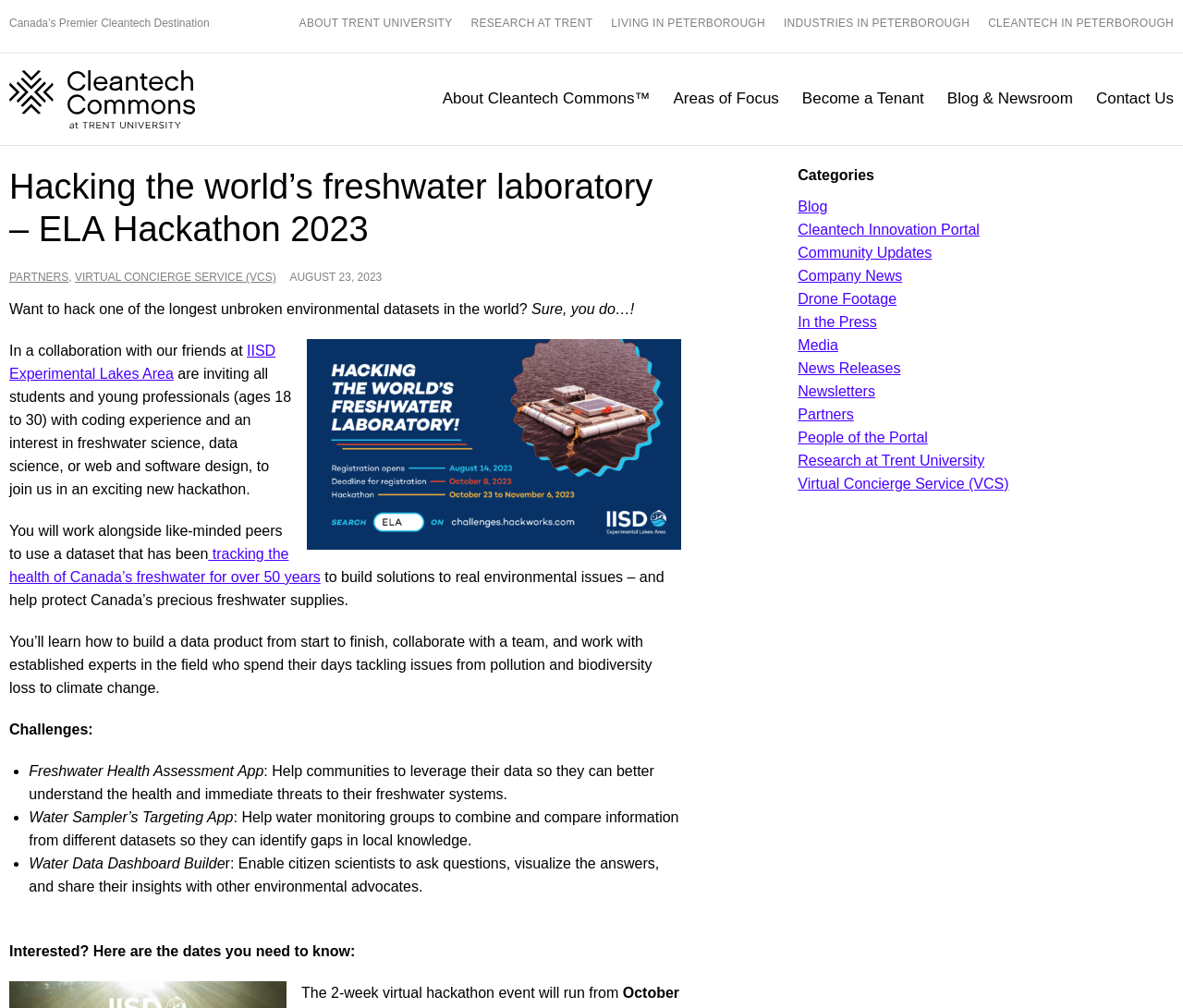Please specify the bounding box coordinates of the clickable section necessary to execute the following command: "Explore 'Research at Trent University'".

[0.398, 0.017, 0.501, 0.03]